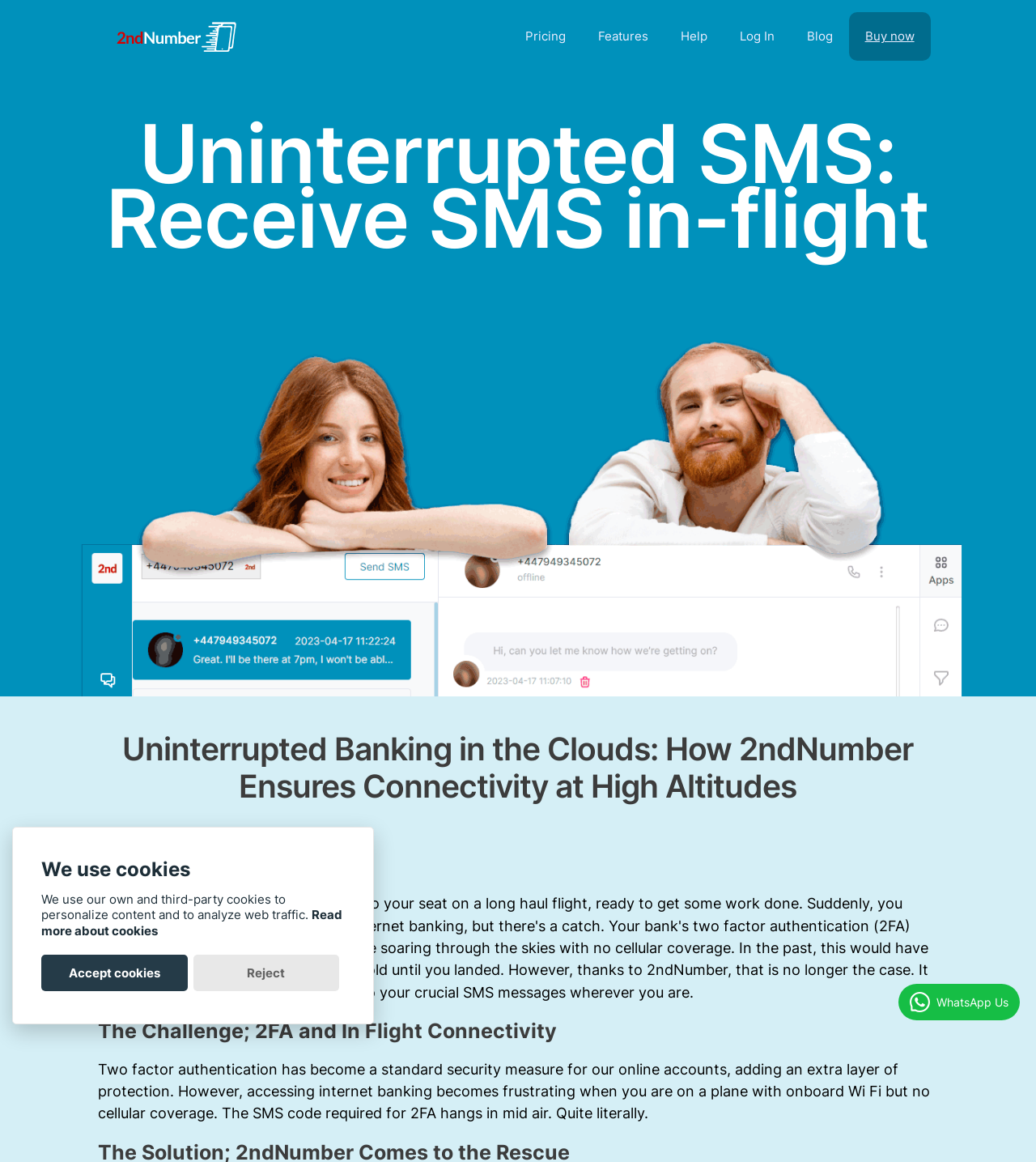Please provide a one-word or short phrase answer to the question:
What is the security measure mentioned on the webpage?

Two factor authentication